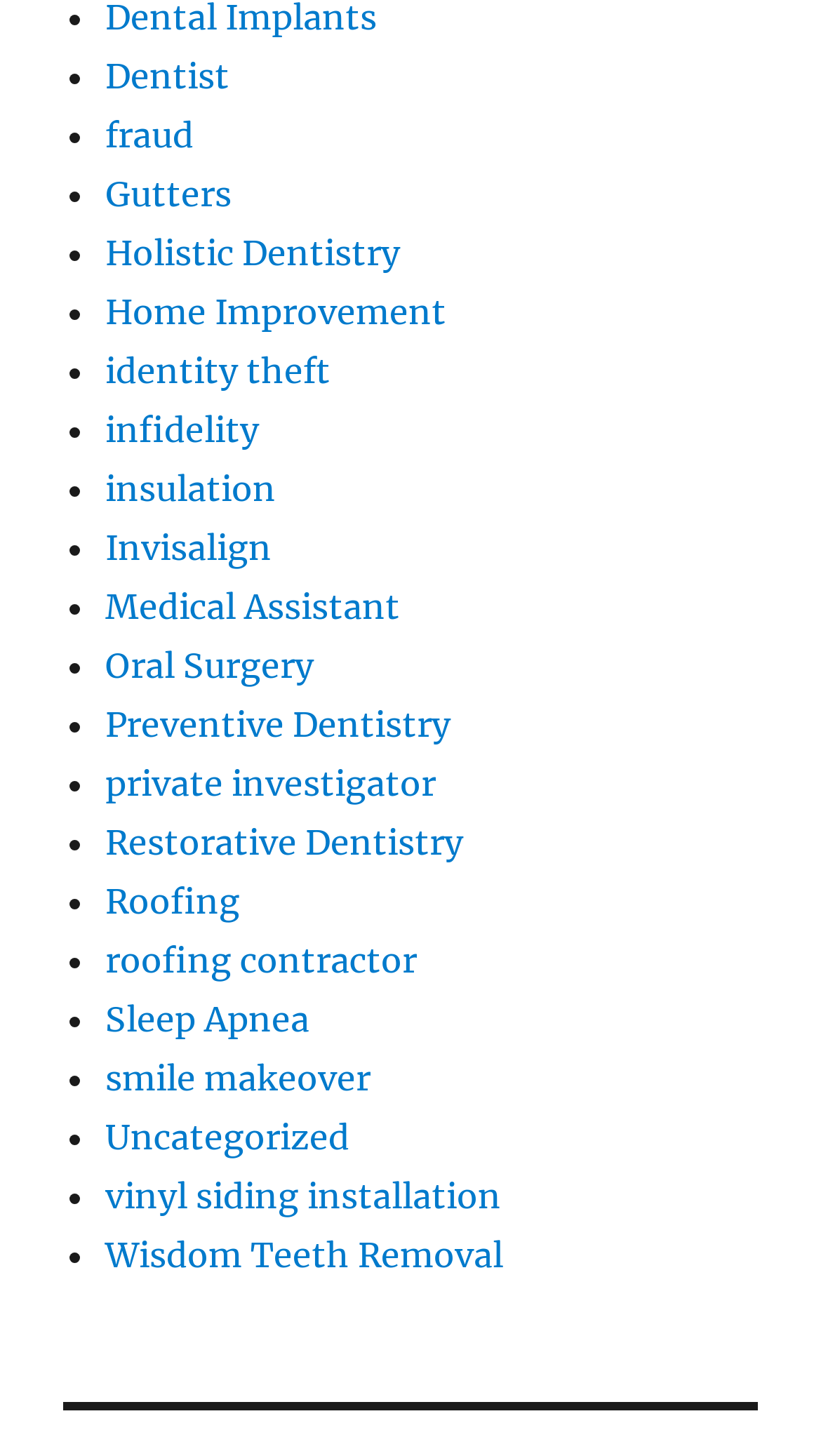Reply to the question with a brief word or phrase: How many items are in the list?

25